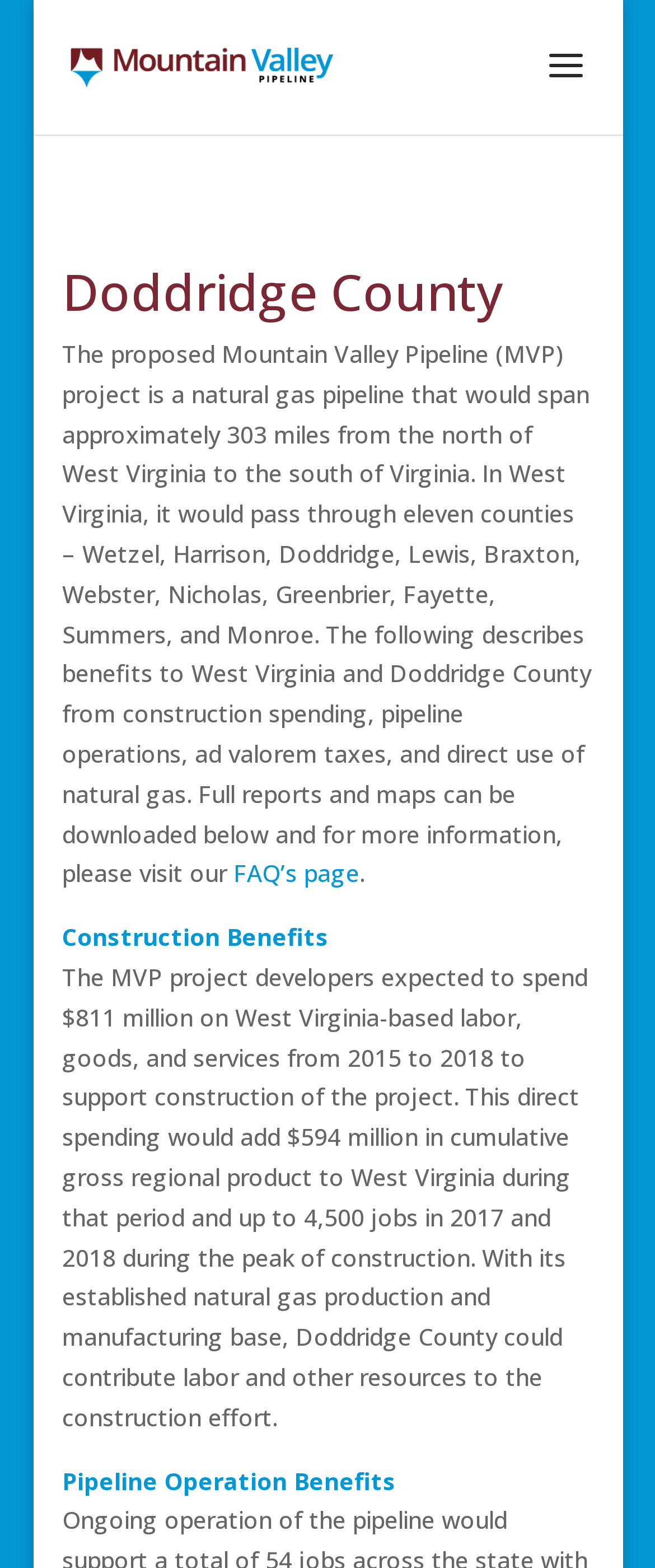What is the proposed pipeline project?
Analyze the image and deliver a detailed answer to the question.

Based on the webpage, the proposed pipeline project is mentioned in the heading 'Doddridge County | Mountain Valley Pipeline Project' and also in the StaticText element 'The proposed Mountain Valley Pipeline (MVP) project is a natural gas pipeline...' which provides more information about the project.